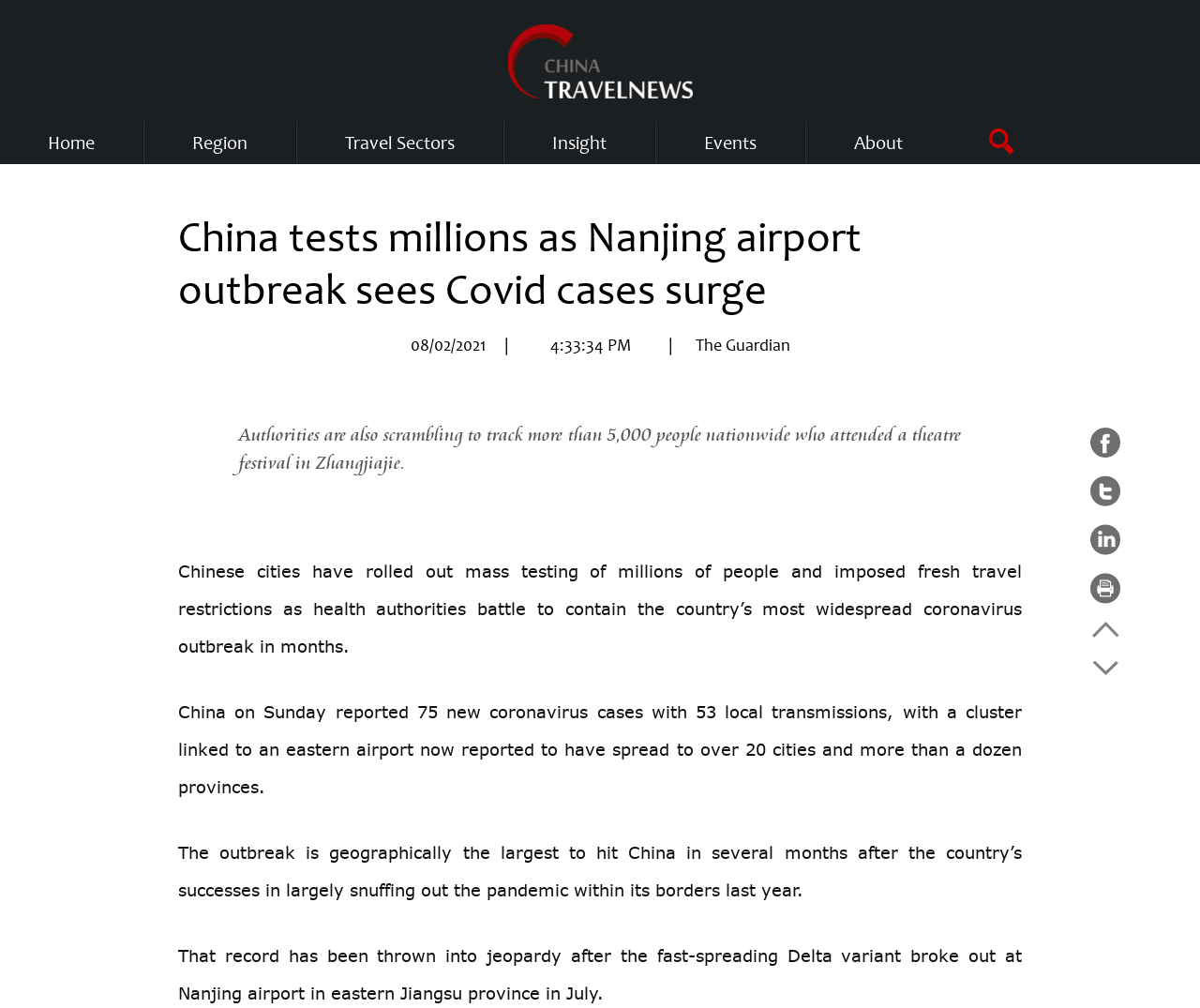Generate a thorough explanation of the webpage's elements.

The webpage is a news article from China Travel News, with a heading "China Travel News" at the top center of the page, accompanied by a link and an image. Below this, there are several headings arranged horizontally, including "Home", "Region", "Travel Sectors", "Insight", "Events", and "About", each with a corresponding link.

The main article is titled "China tests millions as Nanjing airport outbreak sees Covid cases surge" and is located below the horizontal headings. The title is followed by the date "08/02/2021" and the time "4:33:34 PM", separated by a vertical bar. The source of the article, "The Guardian", is mentioned next to the date and time.

The article itself is divided into four paragraphs. The first paragraph describes the authorities' efforts to track over 5,000 people who attended a theatre festival in Zhangjiajie. The second paragraph explains the mass testing and travel restrictions implemented by Chinese cities to contain the coronavirus outbreak. The third paragraph reports on the number of new coronavirus cases and the spread of the outbreak to over 20 cities and more than a dozen provinces. The fourth paragraph provides context on the outbreak, stating that it is the largest to hit China in several months and that the Delta variant broke out at Nanjing airport in July.

There are no images within the article itself, but there is an image associated with the "China Travel News" heading at the top of the page.